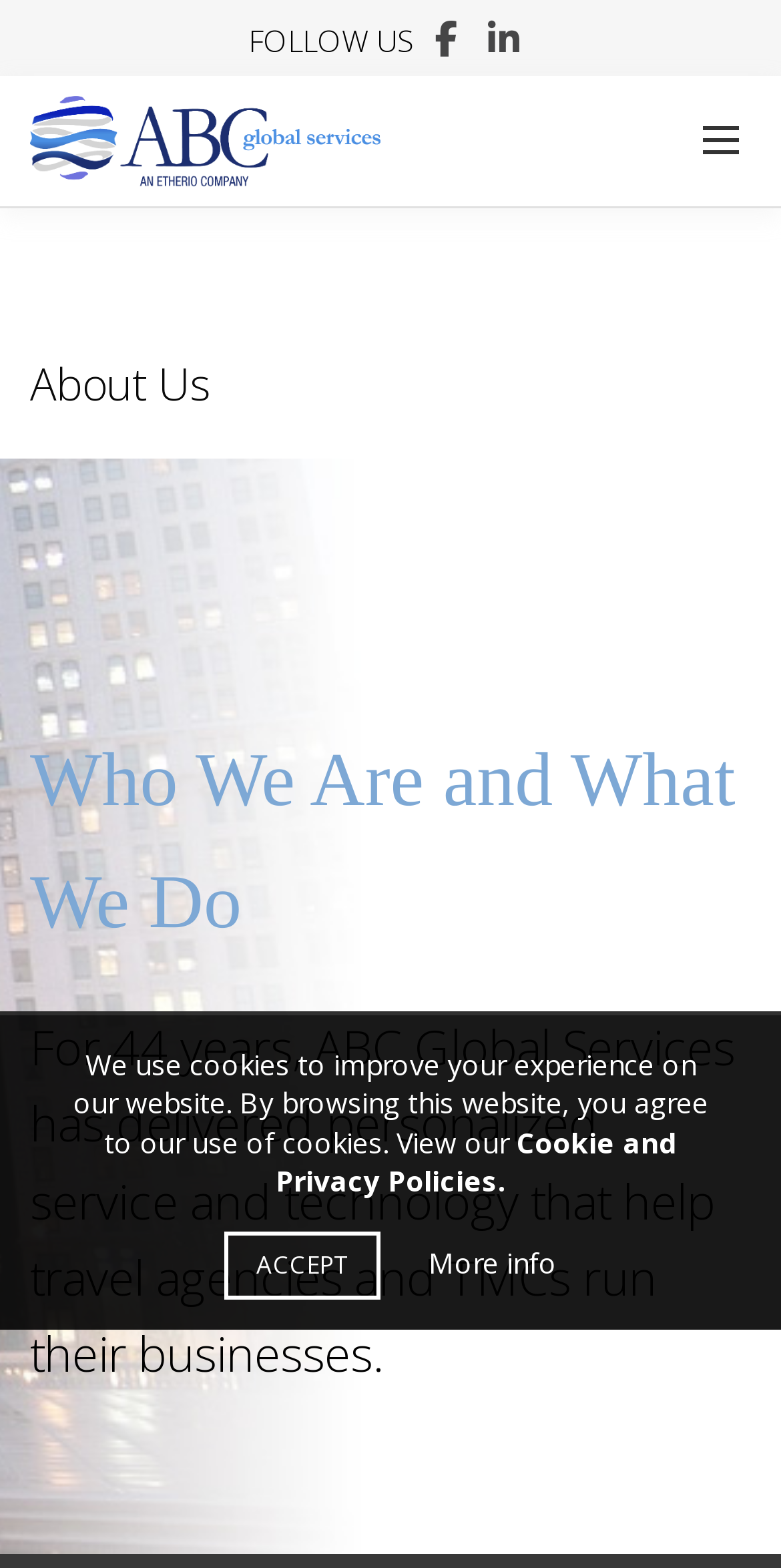What is the name of the company?
Please respond to the question thoroughly and include all relevant details.

The company name can be found in the top-left corner of the webpage, where it is written 'ABC Global Services' with an image of the company logo next to it.